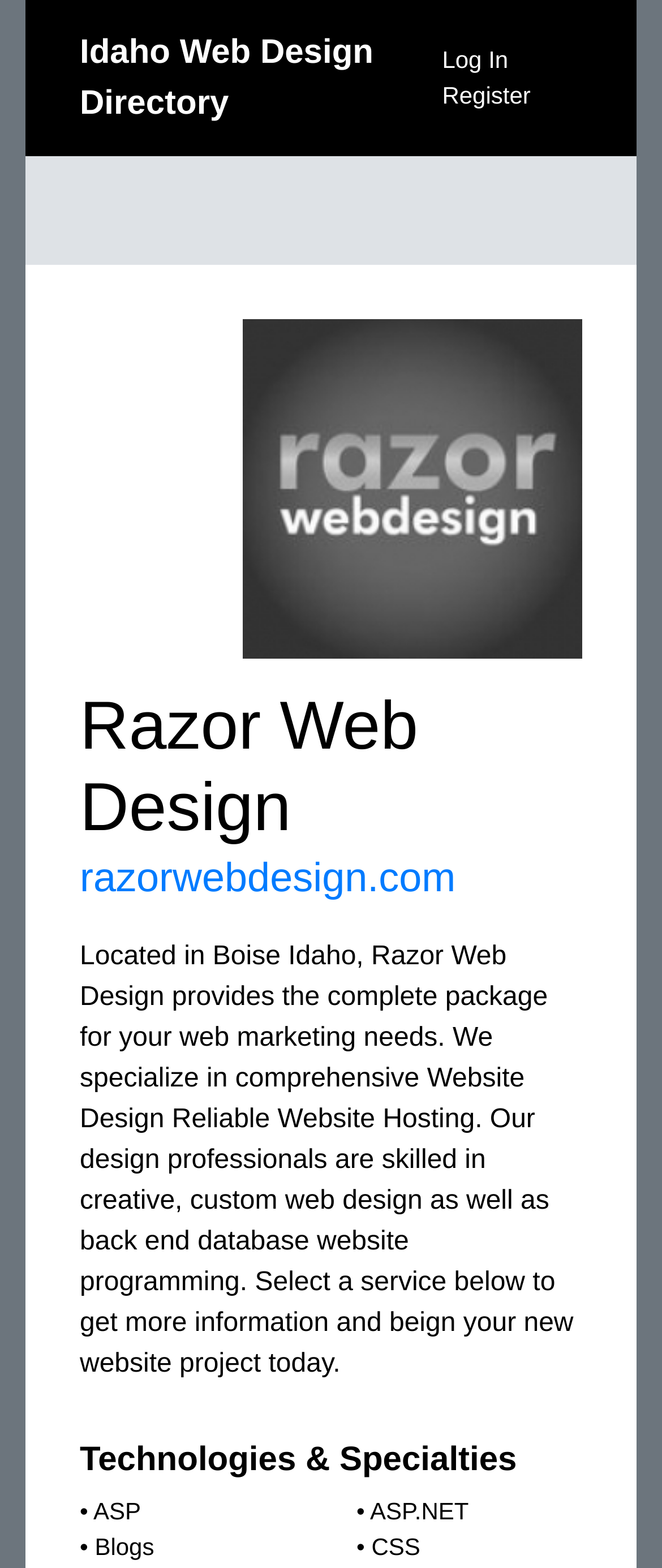Based on what you see in the screenshot, provide a thorough answer to this question: What is one of the technologies the company specializes in?

I found the technology by looking at the list of links under the 'Technologies & Specialties' heading, and one of the links is labeled 'ASP'.